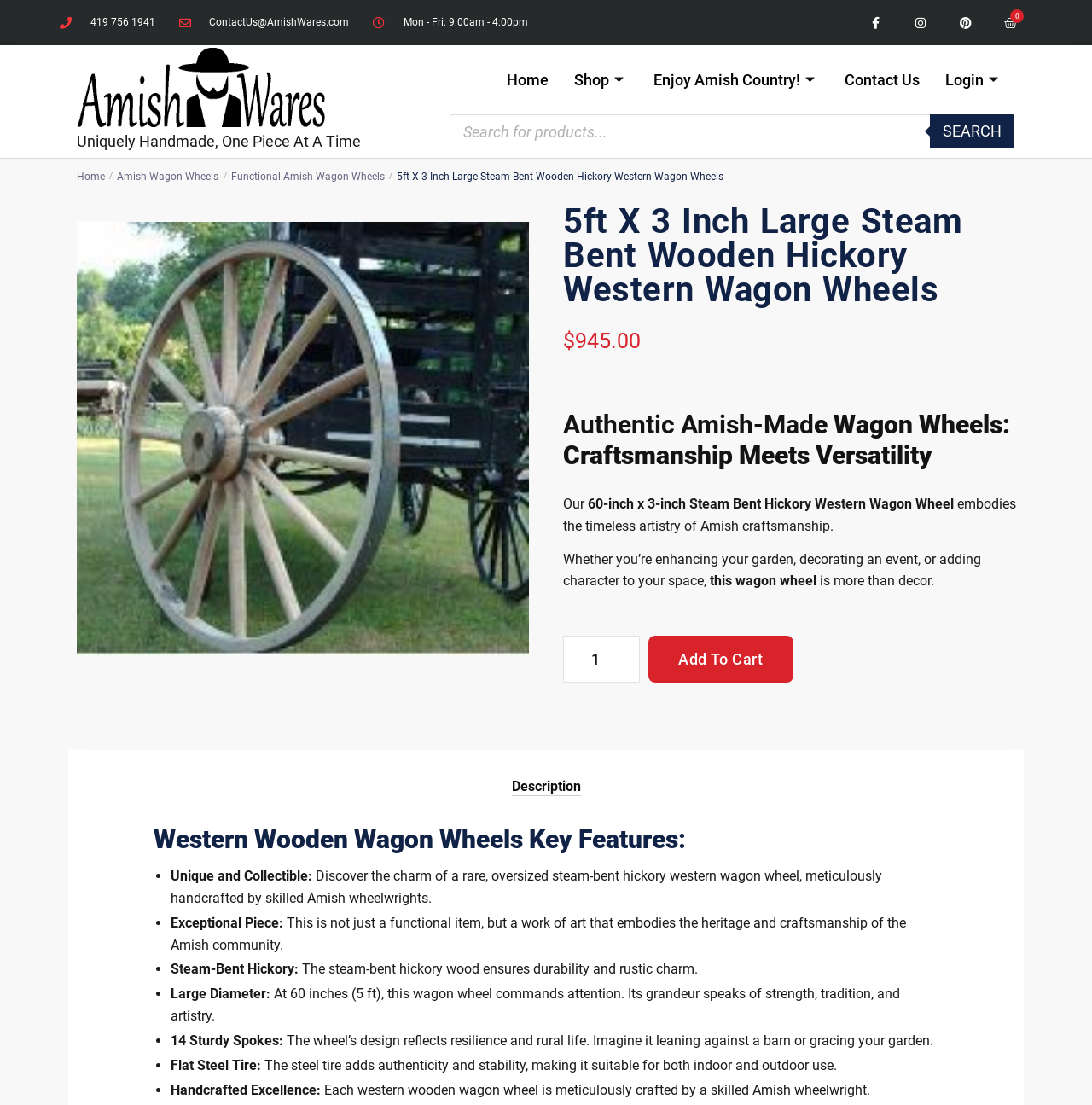Please identify the bounding box coordinates of the clickable area that will fulfill the following instruction: "Add to cart". The coordinates should be in the format of four float numbers between 0 and 1, i.e., [left, top, right, bottom].

[0.594, 0.575, 0.726, 0.618]